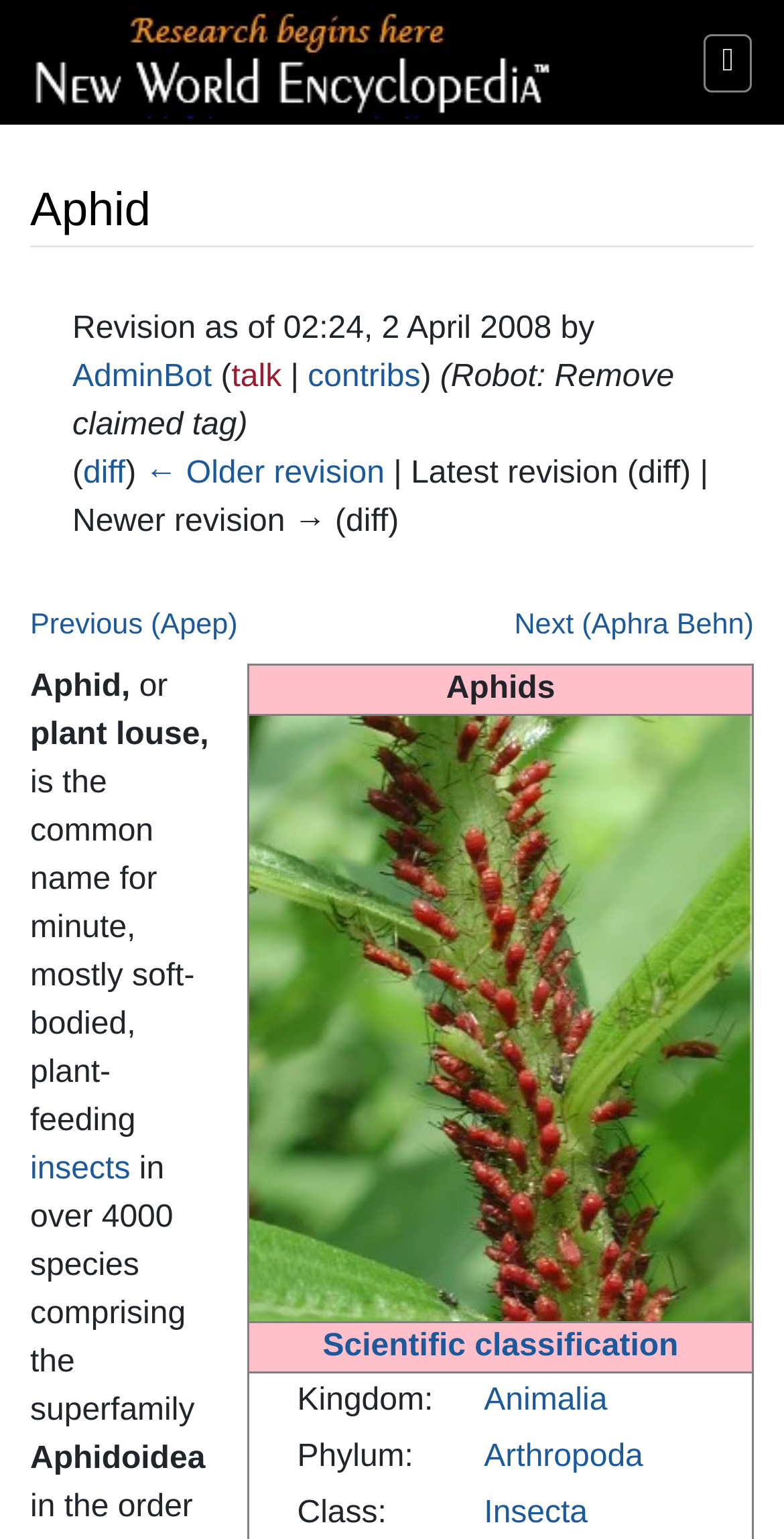Use a single word or phrase to answer the question: What is the name of the insect described on this page?

Aphid